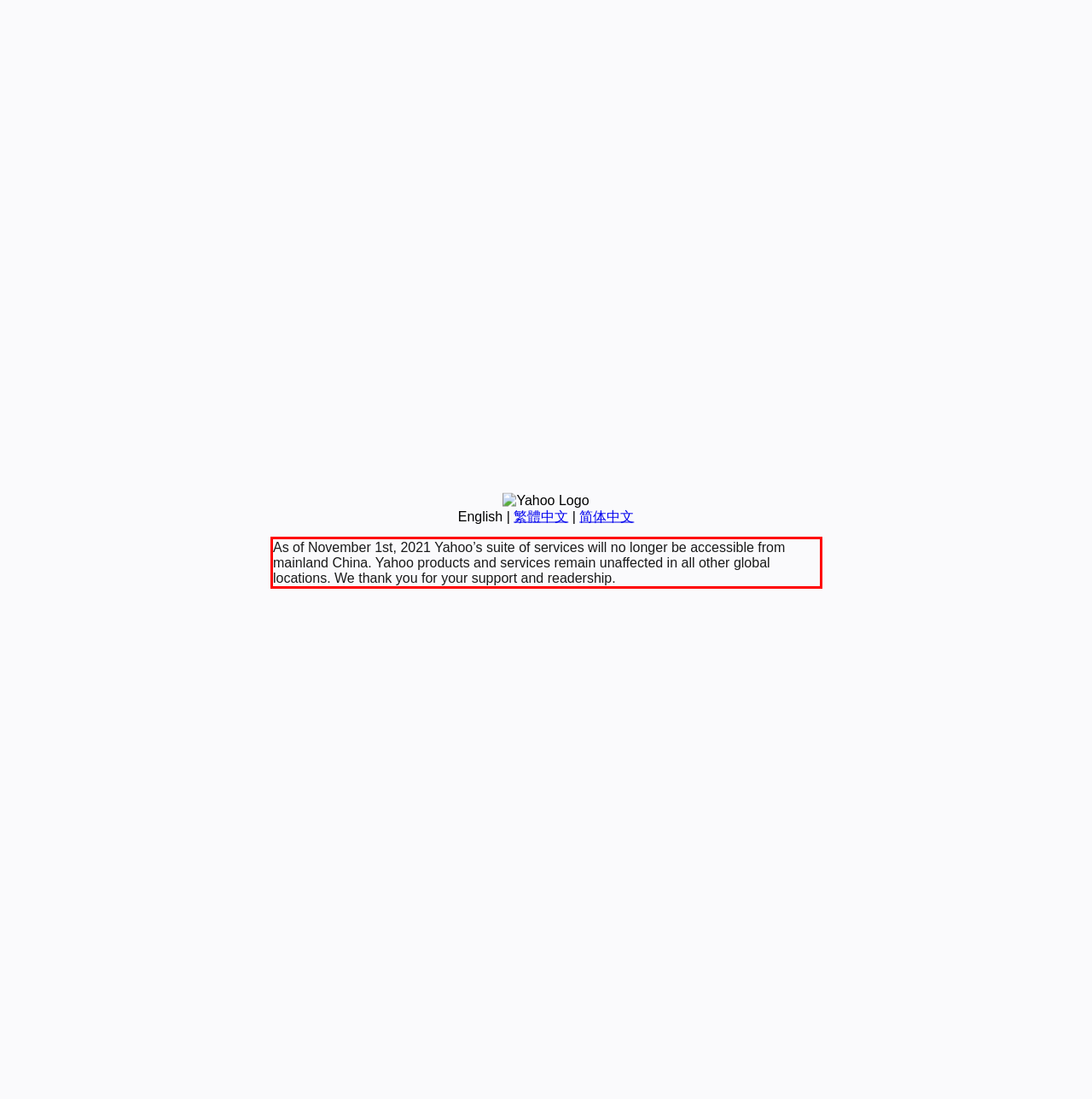Please take the screenshot of the webpage, find the red bounding box, and generate the text content that is within this red bounding box.

As of November 1st, 2021 Yahoo’s suite of services will no longer be accessible from mainland China. Yahoo products and services remain unaffected in all other global locations. We thank you for your support and readership.